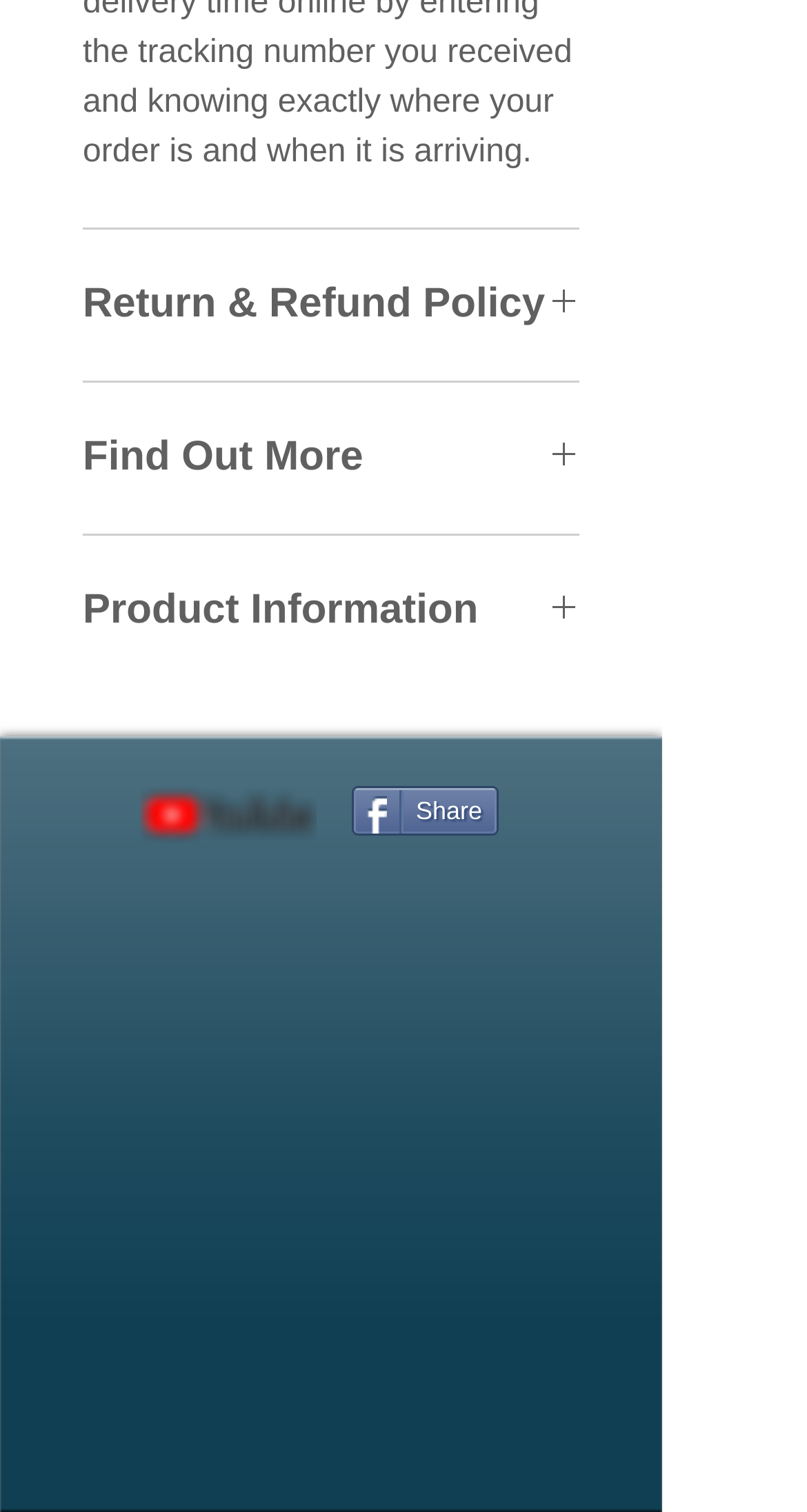Please identify the coordinates of the bounding box for the clickable region that will accomplish this instruction: "Watch the video".

[0.174, 0.52, 0.392, 0.558]